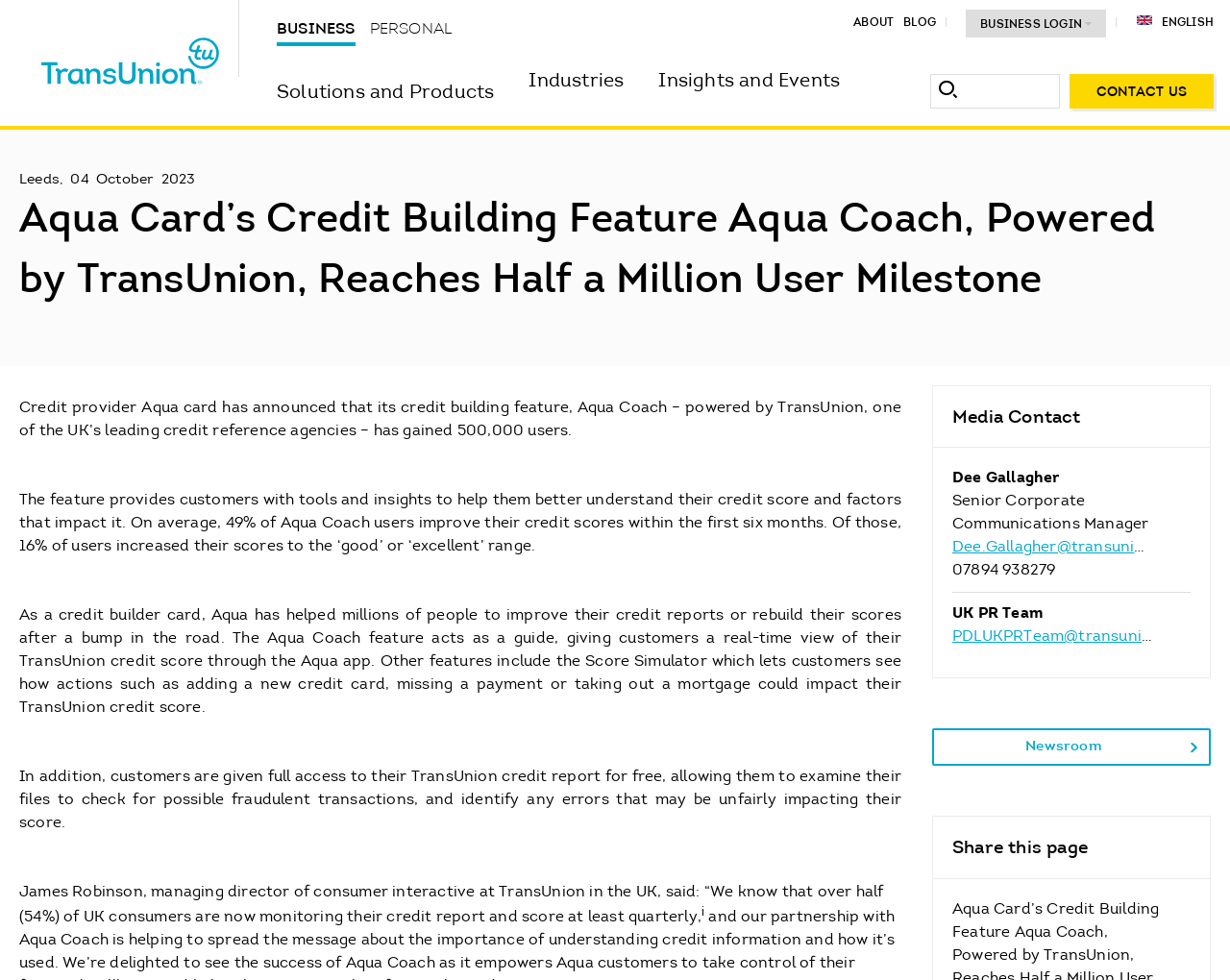How many users have gained from the credit building feature?
Answer the question with as much detail as possible.

According to the webpage, the credit building feature, Aqua Coach, has gained 500,000 users. This information is mentioned in the first paragraph of the webpage.